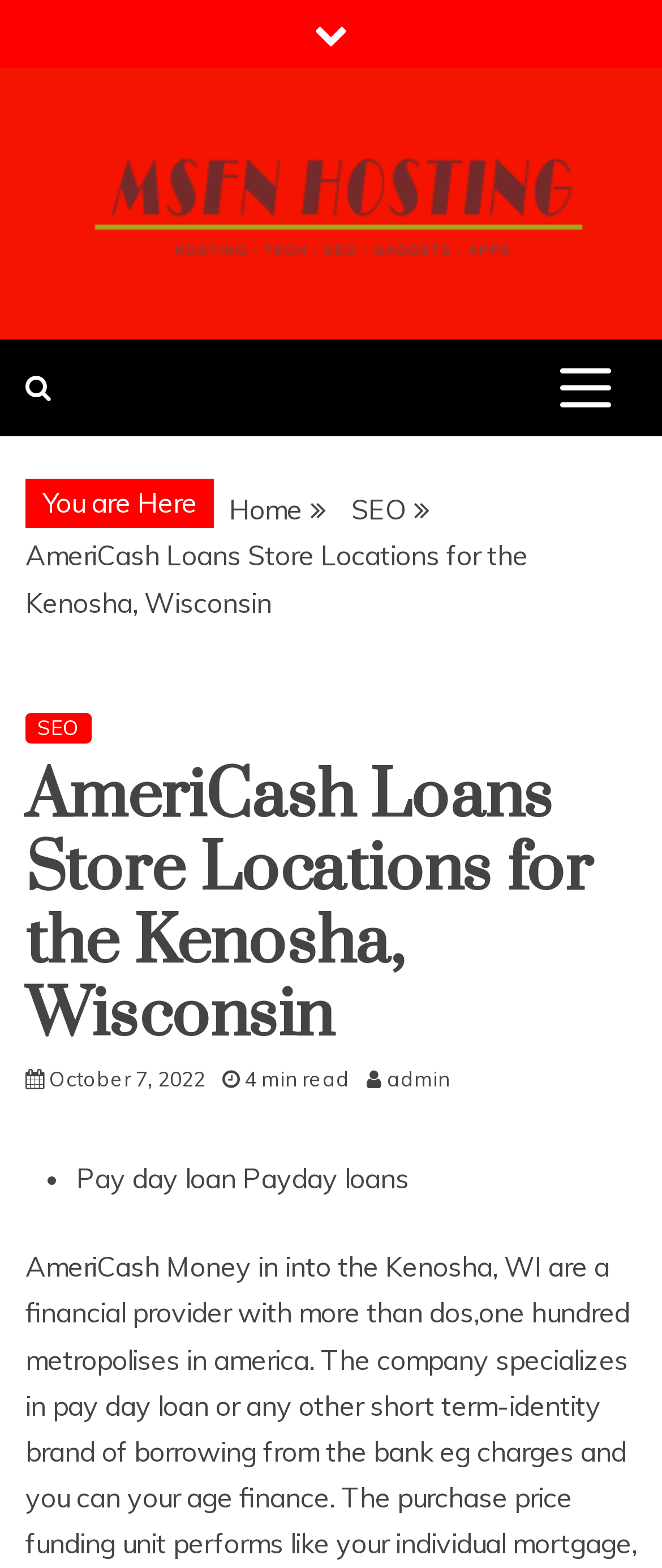Can you pinpoint the bounding box coordinates for the clickable element required for this instruction: "Read the article"? The coordinates should be four float numbers between 0 and 1, i.e., [left, top, right, bottom].

[0.038, 0.485, 0.962, 0.677]